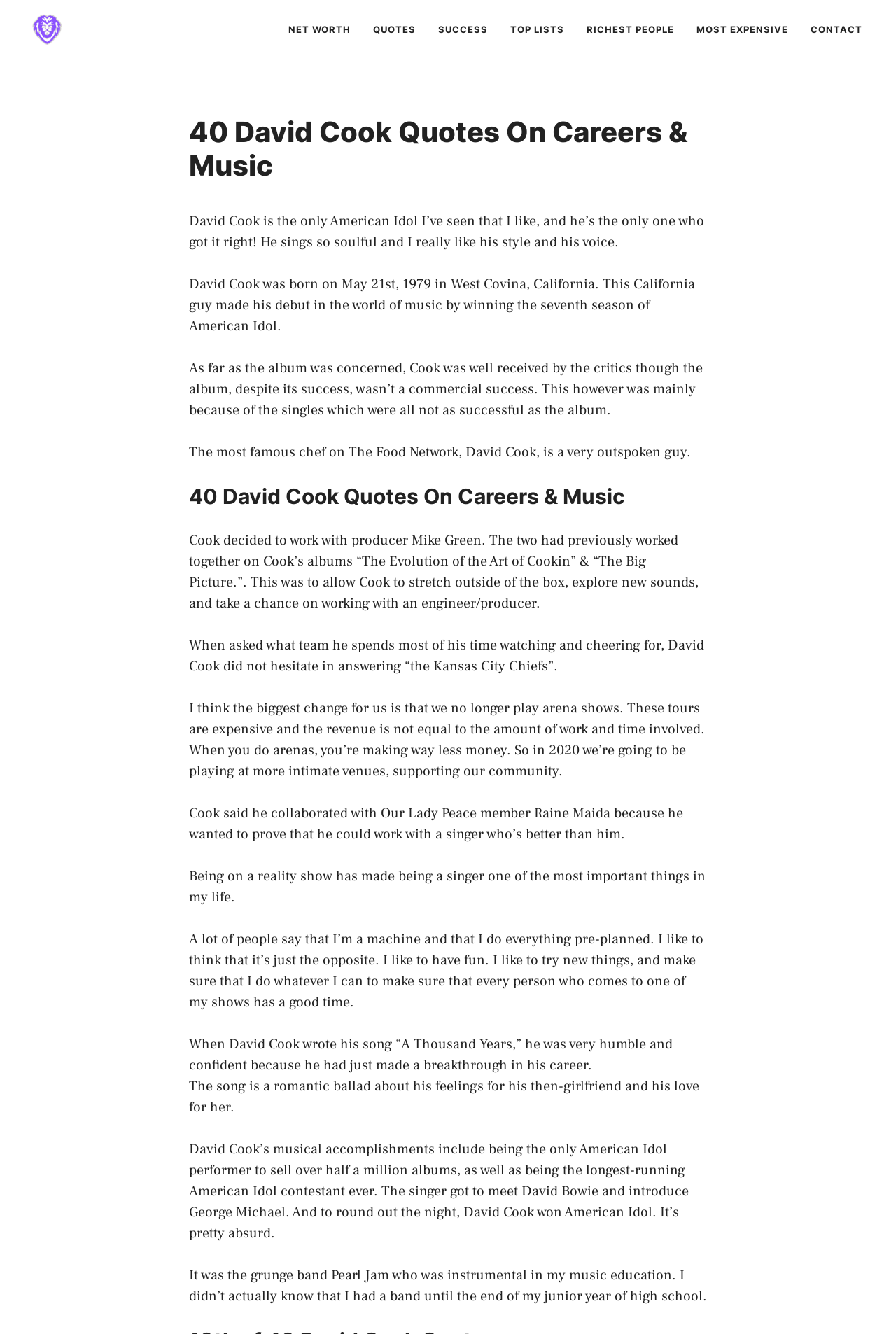Locate the UI element described as follows: "Success". Return the bounding box coordinates as four float numbers between 0 and 1 in the order [left, top, right, bottom].

[0.477, 0.006, 0.557, 0.038]